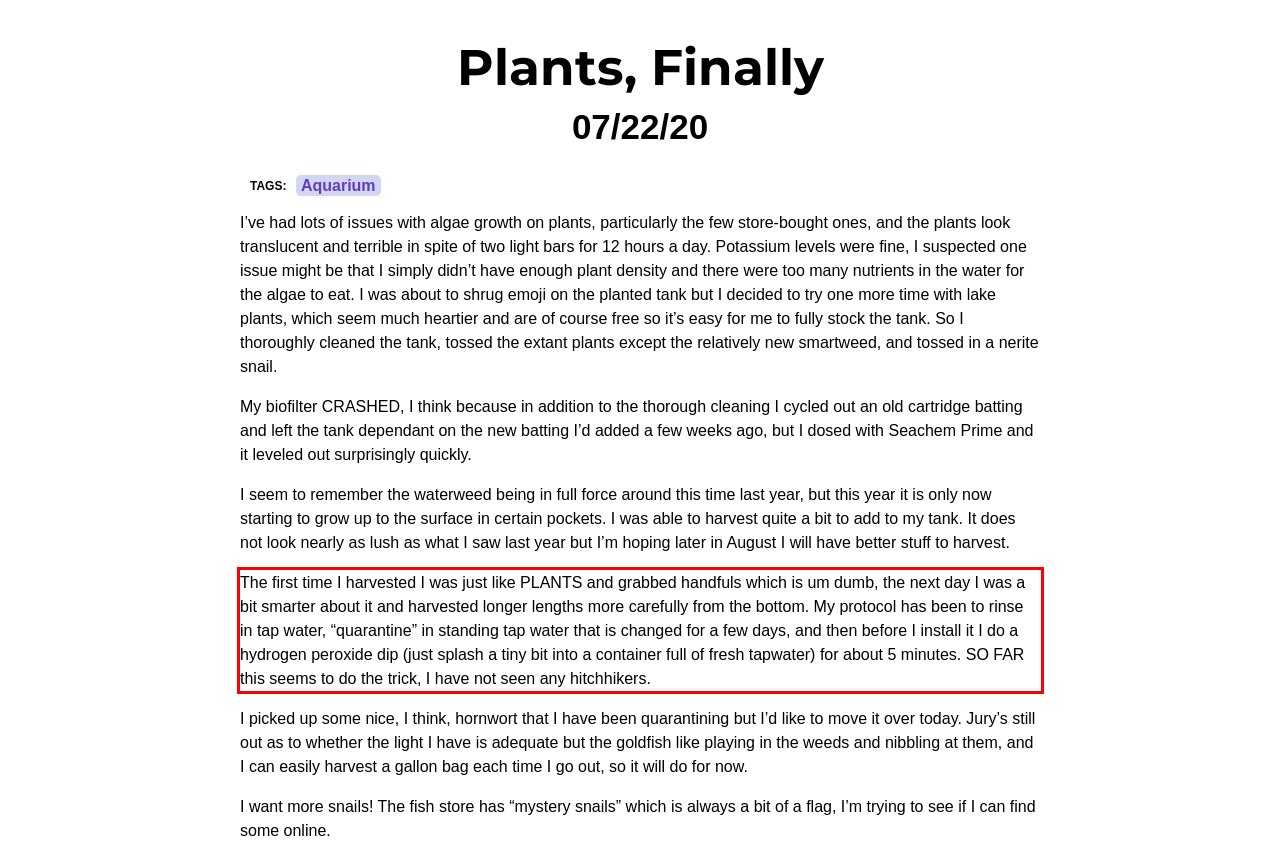Please extract the text content from the UI element enclosed by the red rectangle in the screenshot.

The first time I harvested I was just like PLANTS and grabbed handfuls which is um dumb, the next day I was a bit smarter about it and harvested longer lengths more carefully from the bottom. My protocol has been to rinse in tap water, “quarantine” in standing tap water that is changed for a few days, and then before I install it I do a hydrogen peroxide dip (just splash a tiny bit into a container full of fresh tapwater) for about 5 minutes. SO FAR this seems to do the trick, I have not seen any hitchhikers.